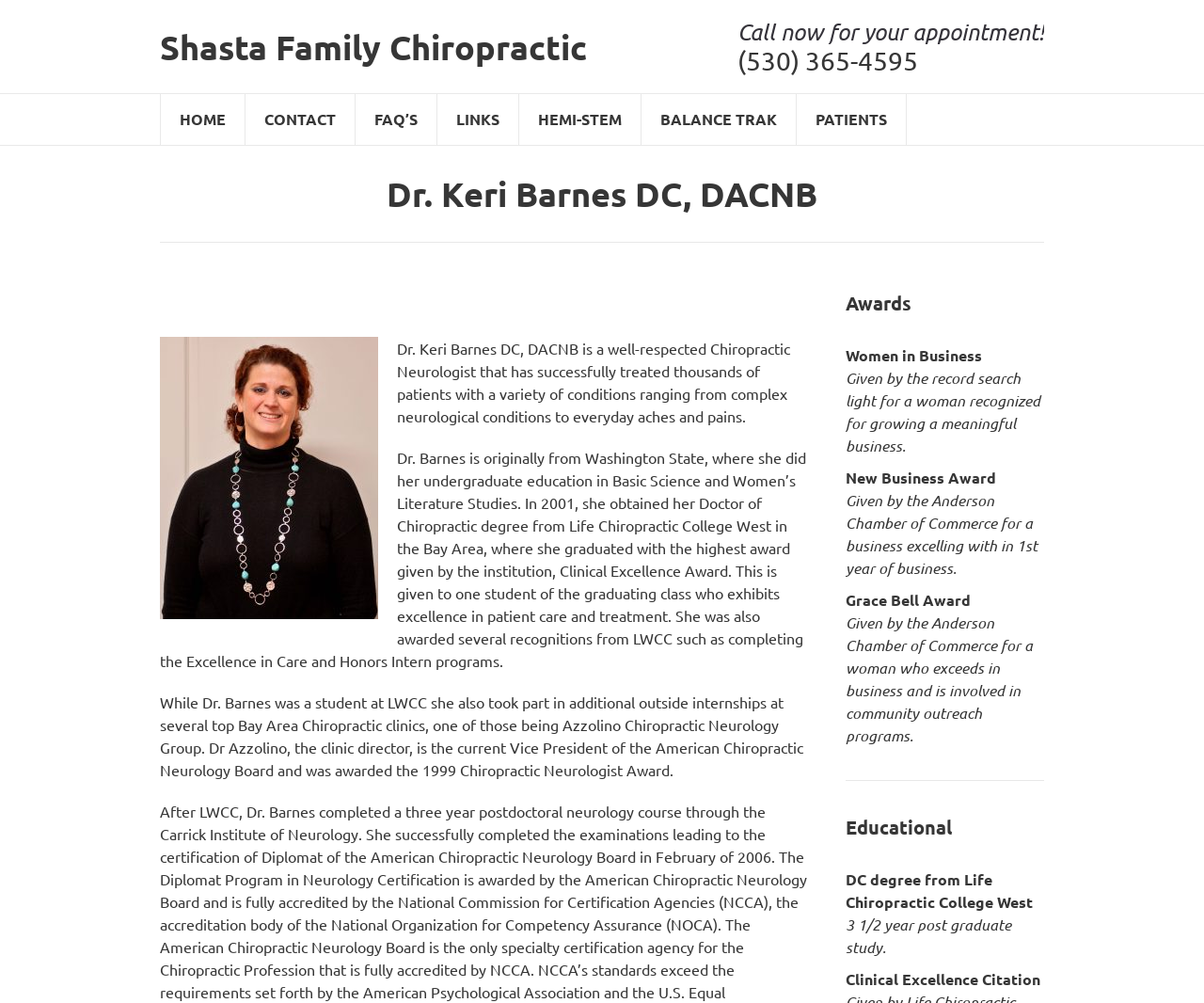Determine the bounding box coordinates of the section I need to click to execute the following instruction: "Visit the 'CONTACT' page". Provide the coordinates as four float numbers between 0 and 1, i.e., [left, top, right, bottom].

[0.204, 0.094, 0.295, 0.144]